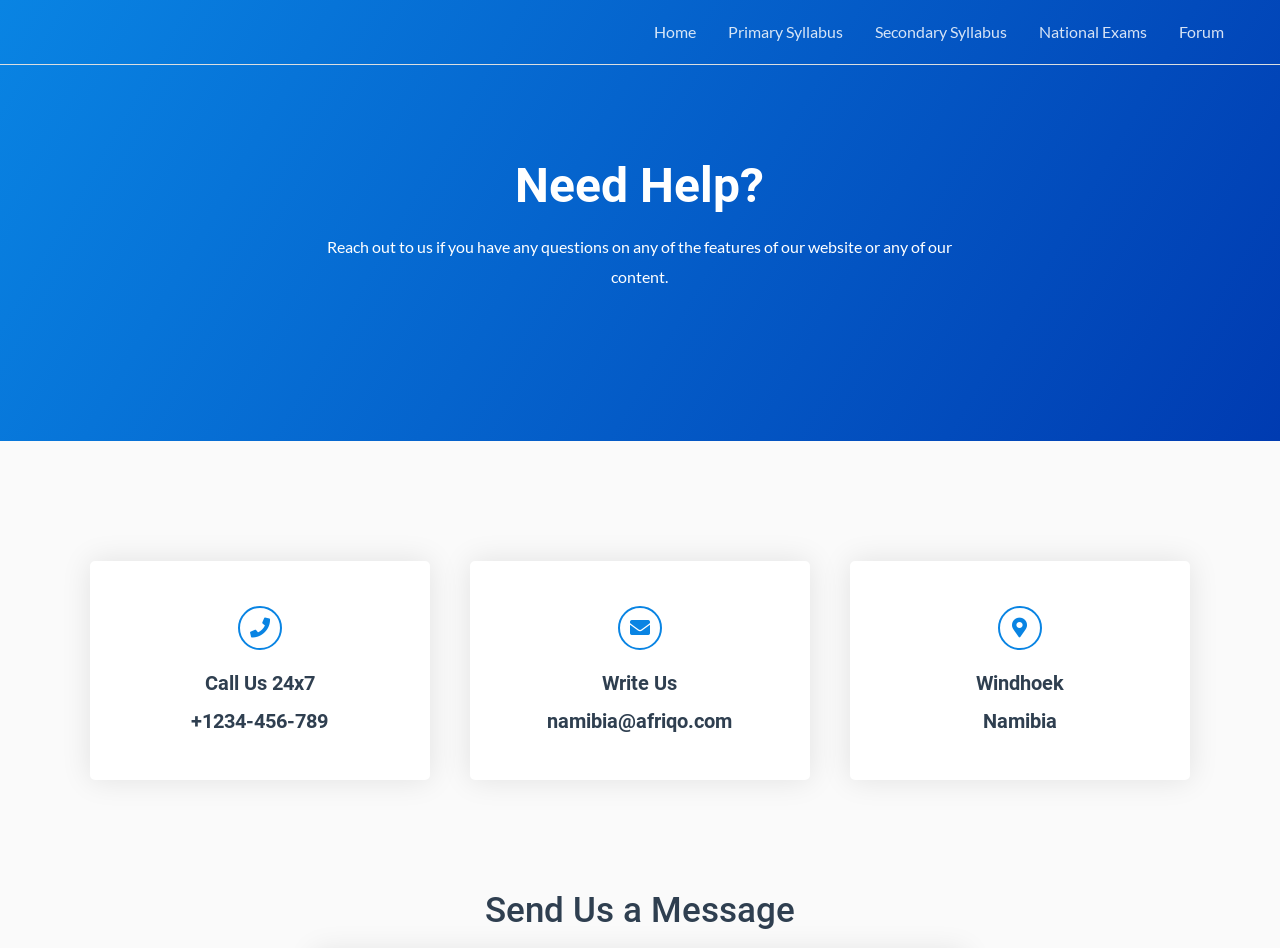Given the description National Exams, predict the bounding box coordinates of the UI element. Ensure the coordinates are in the format (top-left x, top-left y, bottom-right x, bottom-right y) and all values are between 0 and 1.

[0.799, 0.0, 0.909, 0.068]